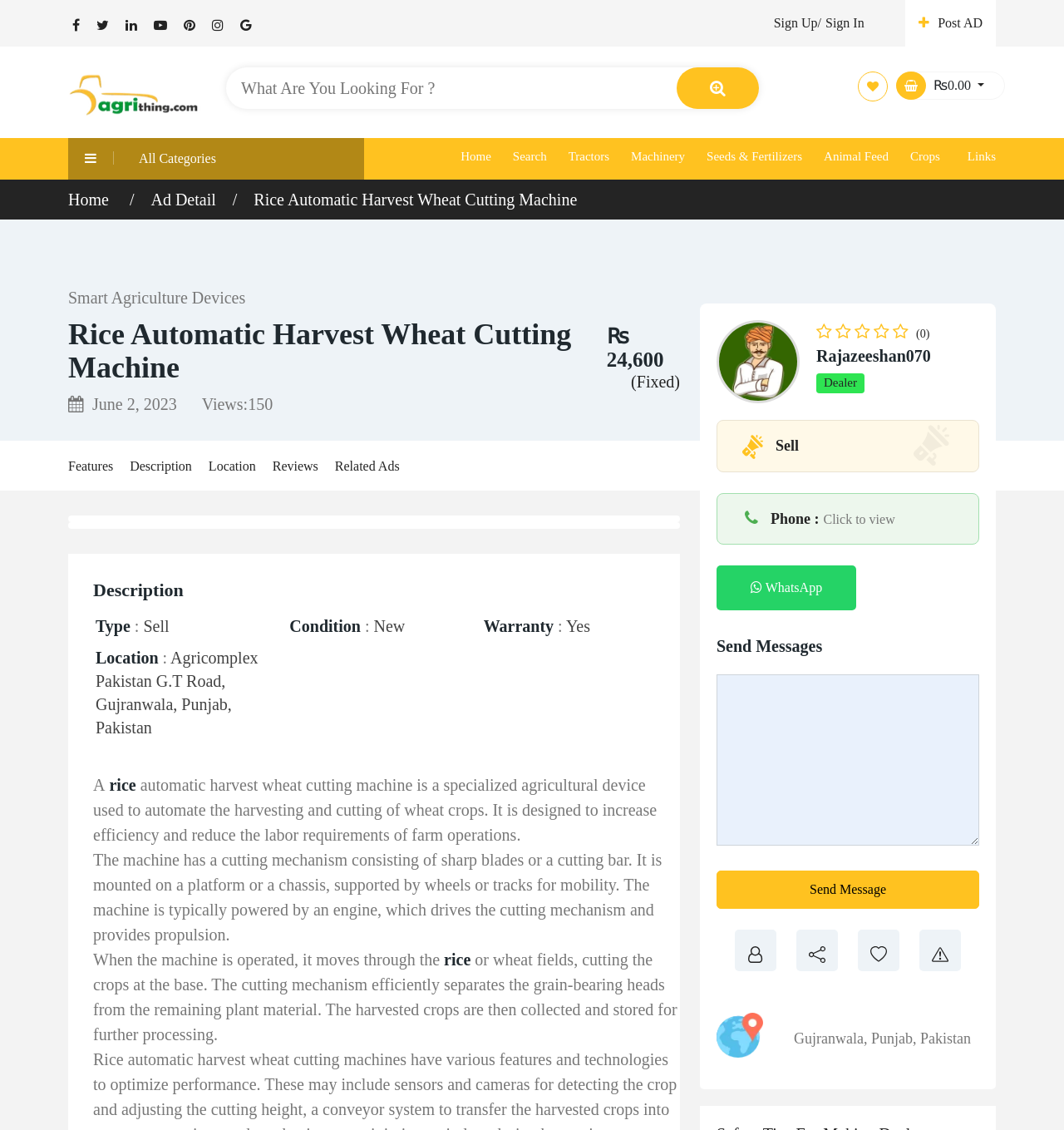Determine the bounding box coordinates of the clickable element to achieve the following action: 'Subscribe to Country Music News'. Provide the coordinates as four float values between 0 and 1, formatted as [left, top, right, bottom].

None